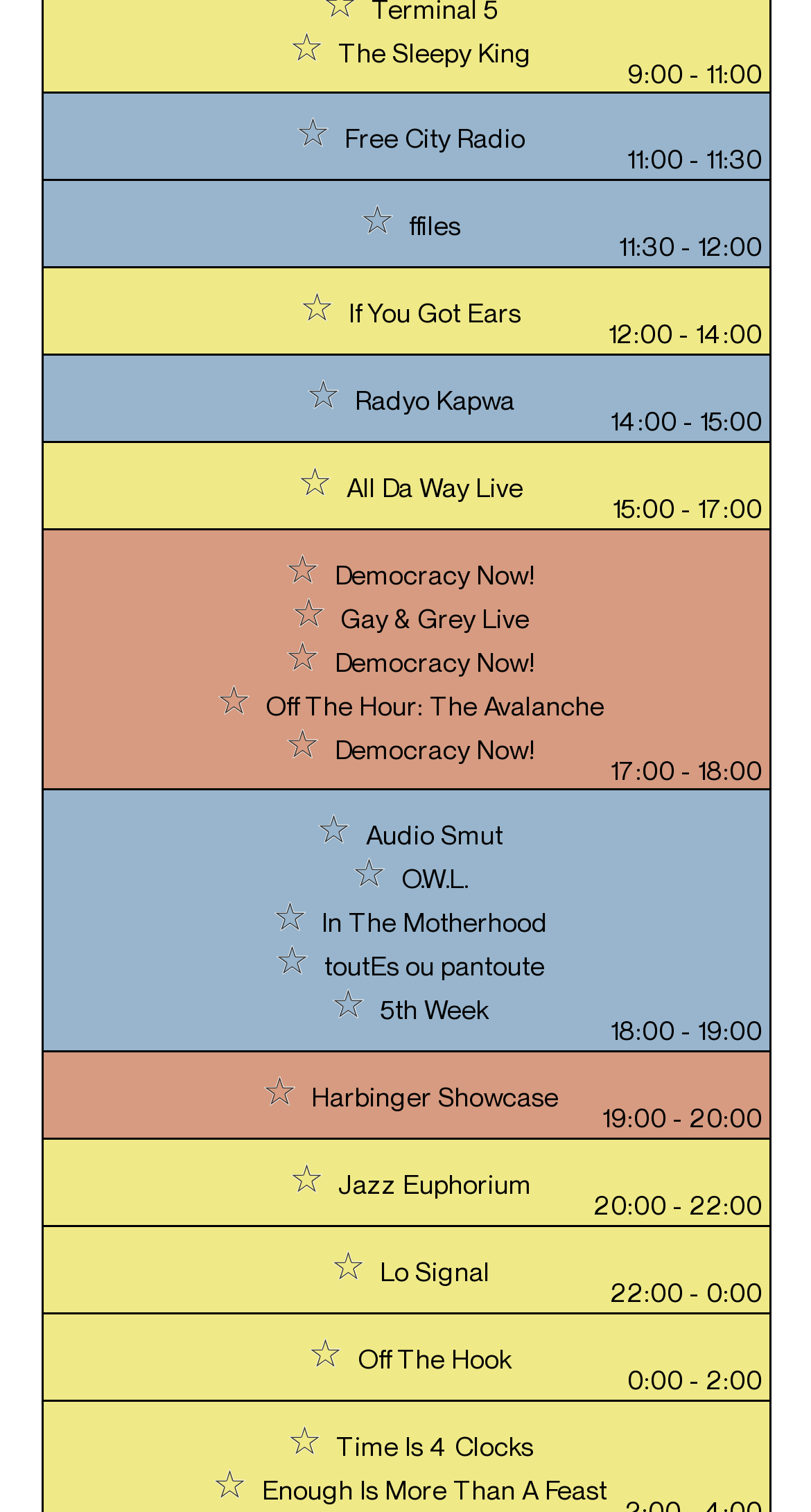Locate the bounding box coordinates of the area that needs to be clicked to fulfill the following instruction: "Favourite Free City Radio". The coordinates should be in the format of four float numbers between 0 and 1, namely [left, top, right, bottom].

[0.424, 0.082, 0.647, 0.102]